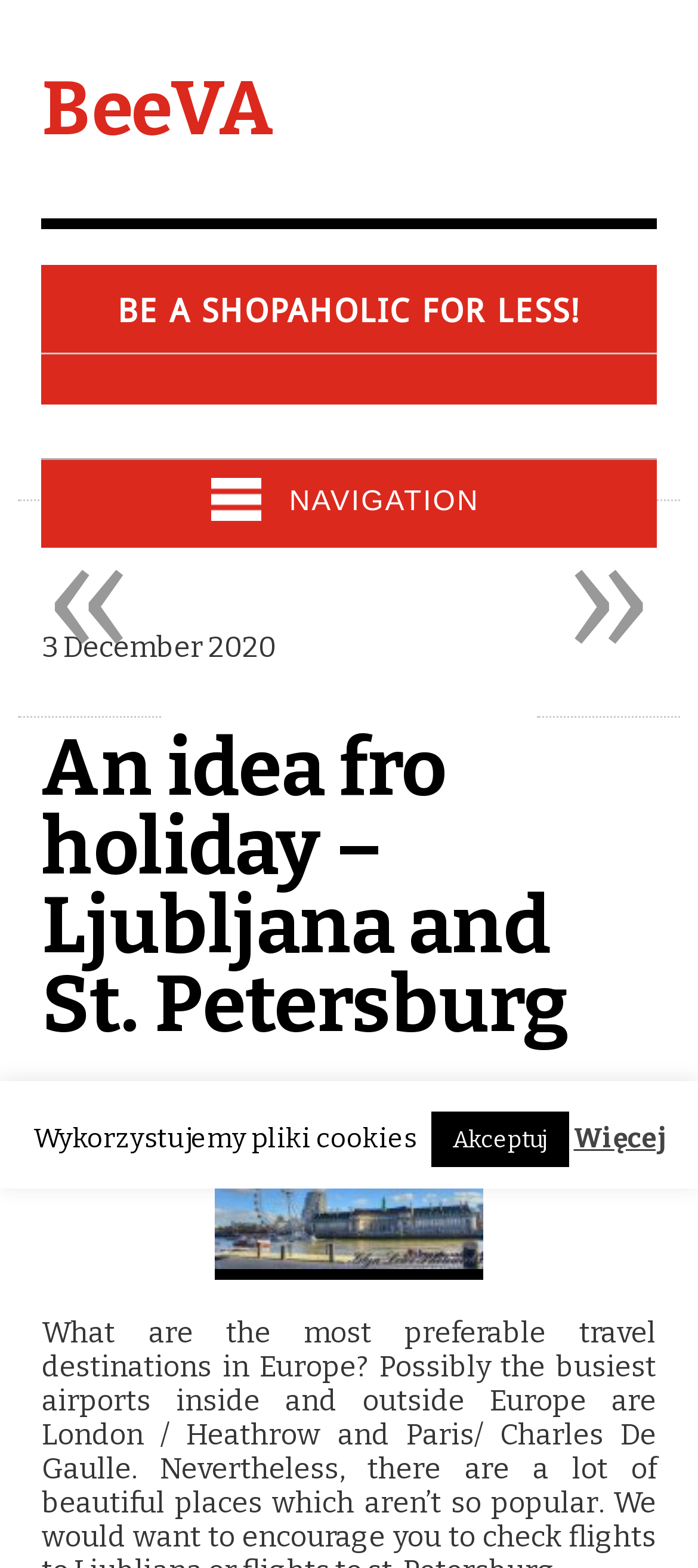Please provide a detailed answer to the question below based on the screenshot: 
What is the language of the cookie policy?

I inferred the language of the cookie policy by looking at the static text element that says 'Wykorzystujemy pliki cookies', which is a Polish phrase meaning 'We use cookies'.